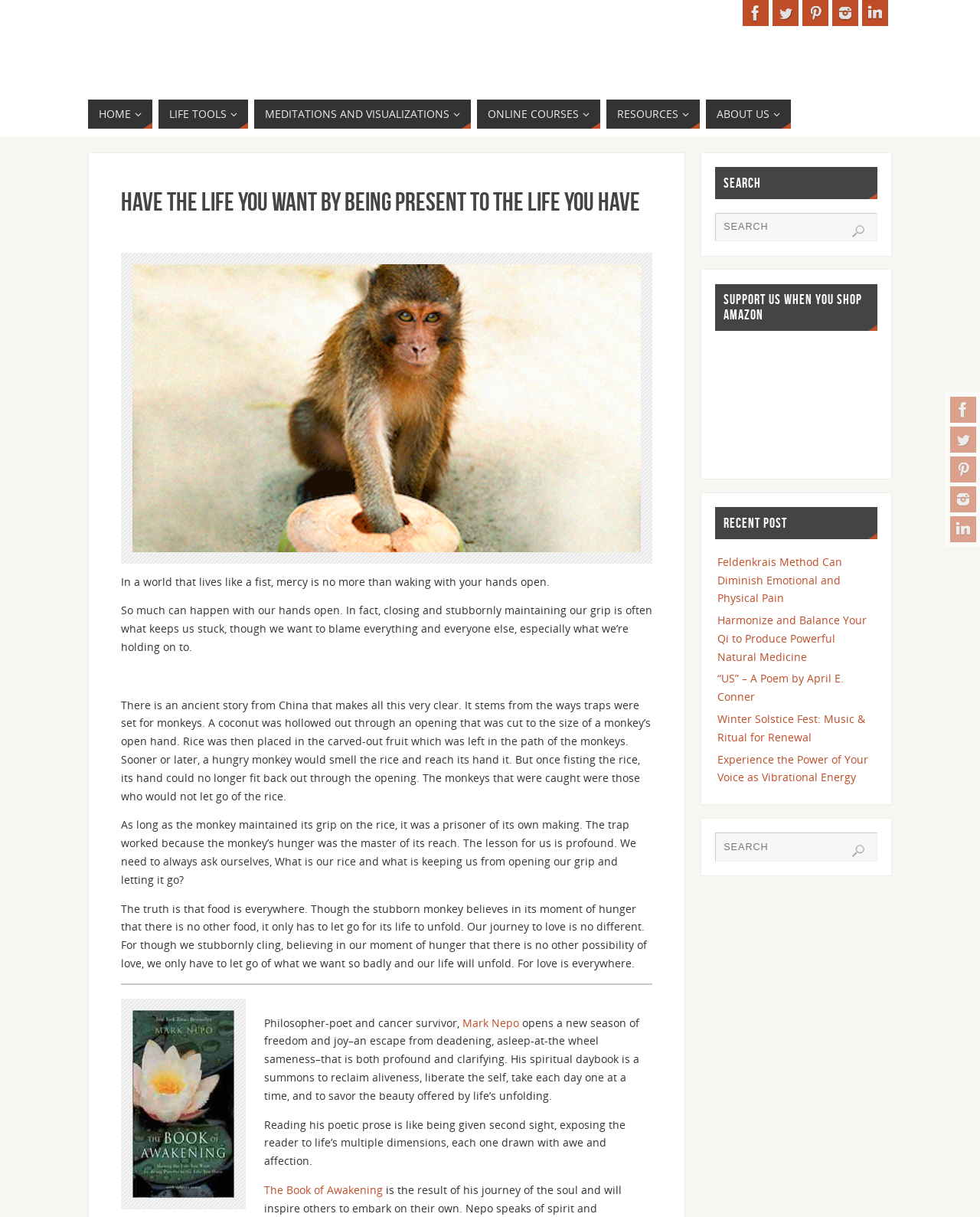Provide the bounding box coordinates for the area that should be clicked to complete the instruction: "View NEWS".

None